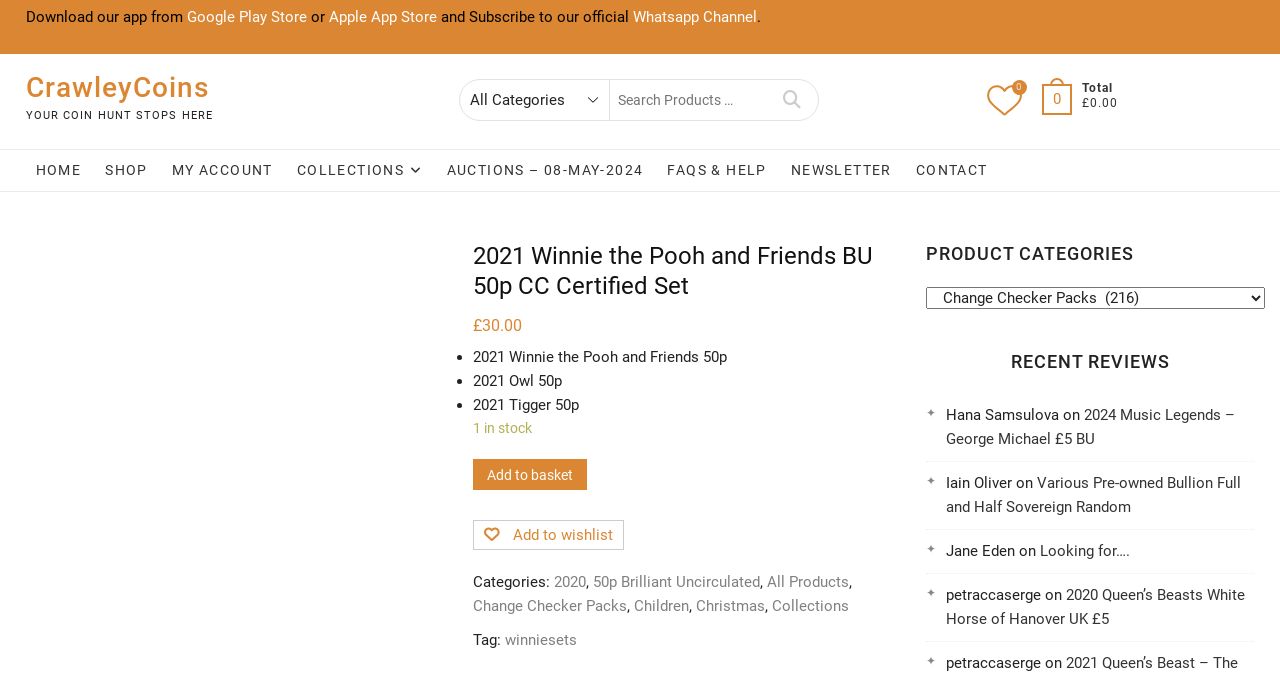Given the element description "Add to wishlist" in the screenshot, predict the bounding box coordinates of that UI element.

[0.369, 0.765, 0.487, 0.809]